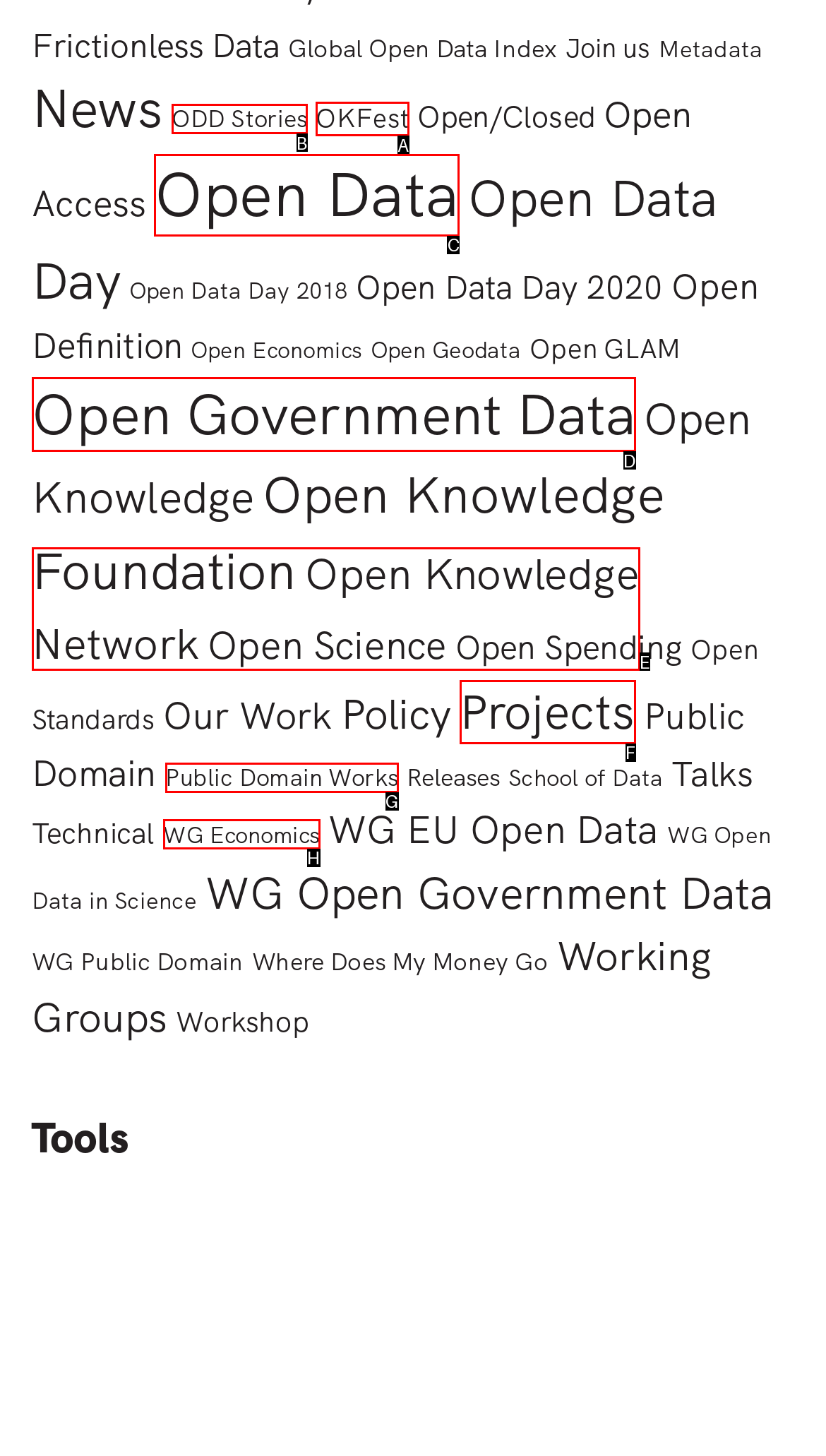Select the correct UI element to click for this task: Learn about Open Data.
Answer using the letter from the provided options.

C